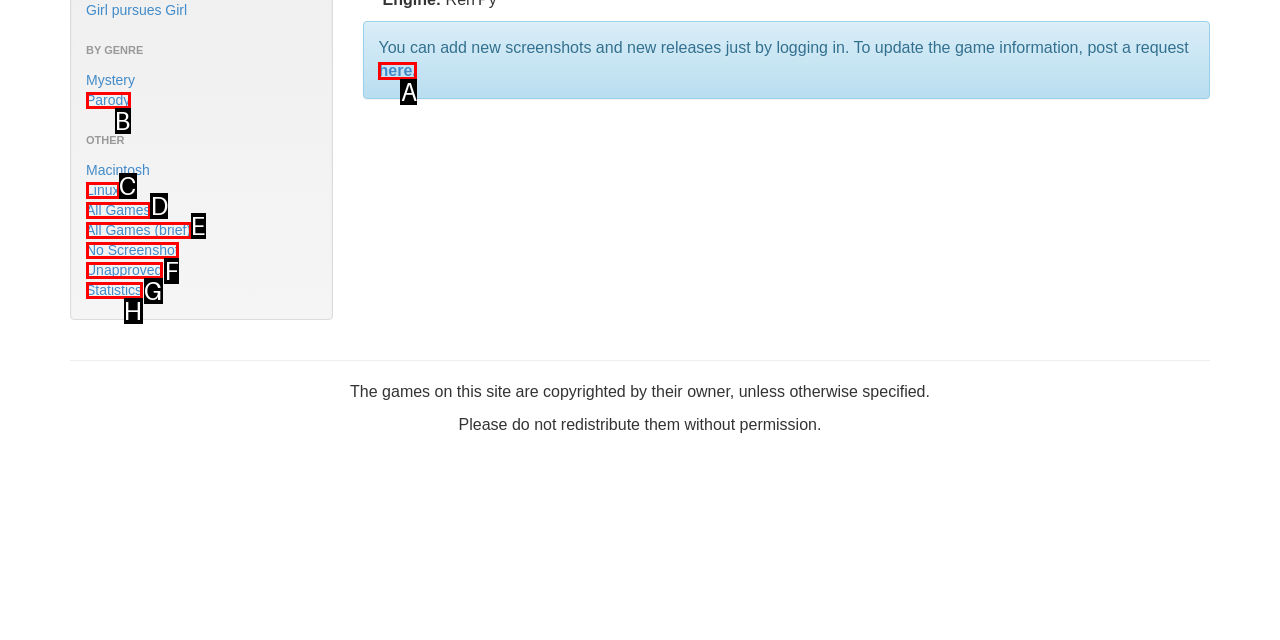Match the description: All Games (brief) to the correct HTML element. Provide the letter of your choice from the given options.

E